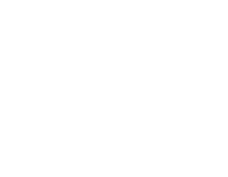Explain the details of the image comprehensively.

The image features a stylized graphic representation of ants, showcasing their distinct segmented bodies and antennae. This illustration complements the content focusing on pest control, particularly concerning various species of ants that are known to invade homes. The context suggests a relation to a section discussing ant issues, emphasizing the importance of understanding these pests in order to effectively manage and control their populations. The visual serves as a call to action for readers to consider pest control services relevant to their situations, highlighting the expertise available in dealing with such infestations.